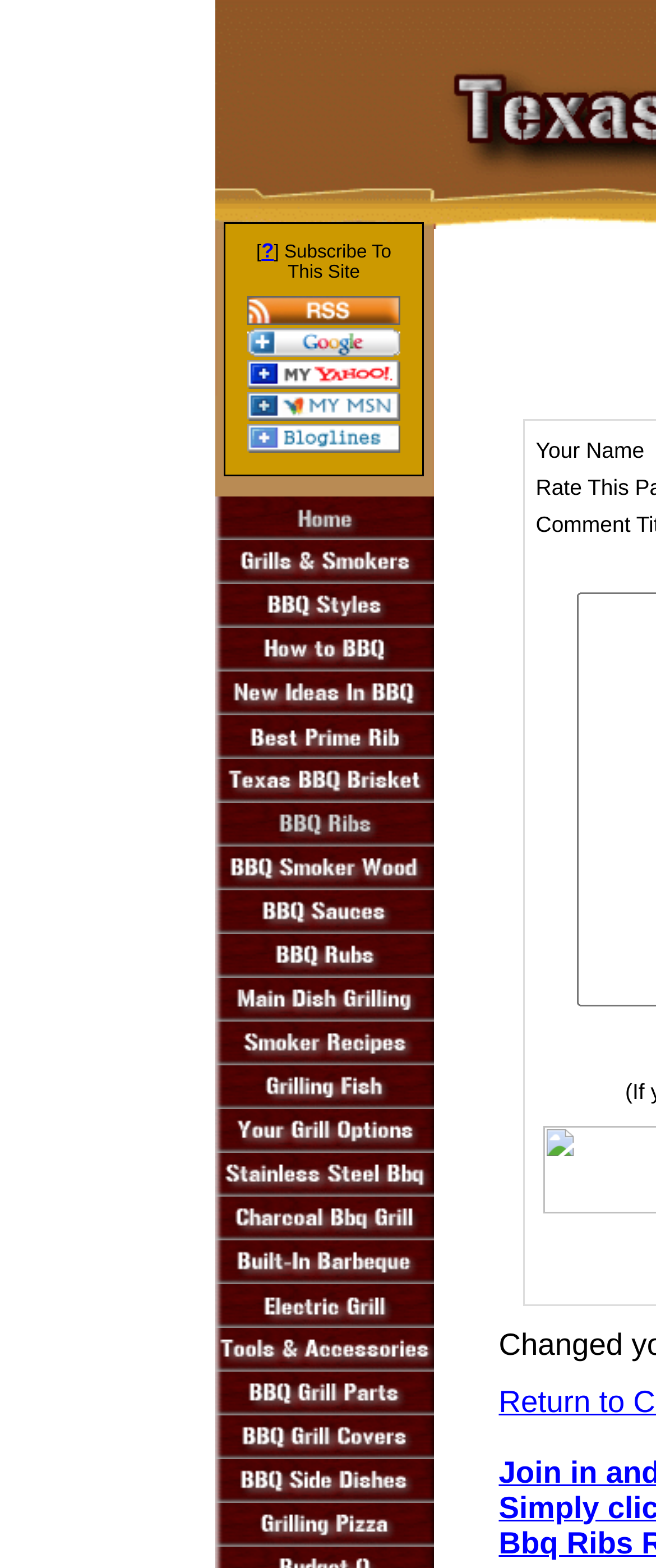Please specify the bounding box coordinates of the clickable region necessary for completing the following instruction: "Add to Google". The coordinates must consist of four float numbers between 0 and 1, i.e., [left, top, right, bottom].

[0.377, 0.208, 0.61, 0.229]